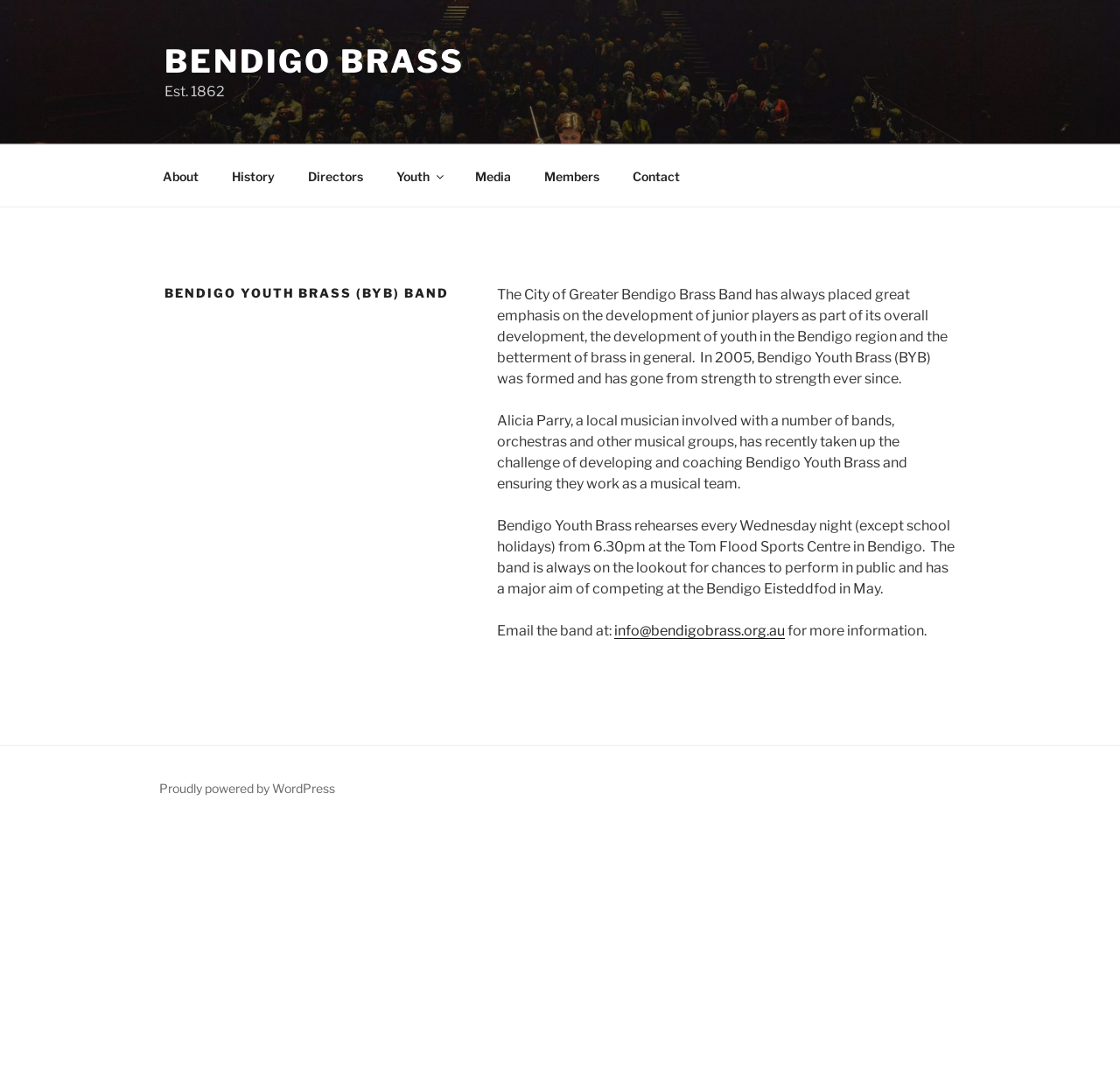Who is the coach of the band?
Make sure to answer the question with a detailed and comprehensive explanation.

I found the answer by reading the paragraph that describes the band's coach, which says 'Alicia Parry, a local musician involved with a number of bands, orchestras and other musical groups, has recently taken up the challenge of developing and coaching Bendigo Youth Brass and ensuring they work as a musical team'.